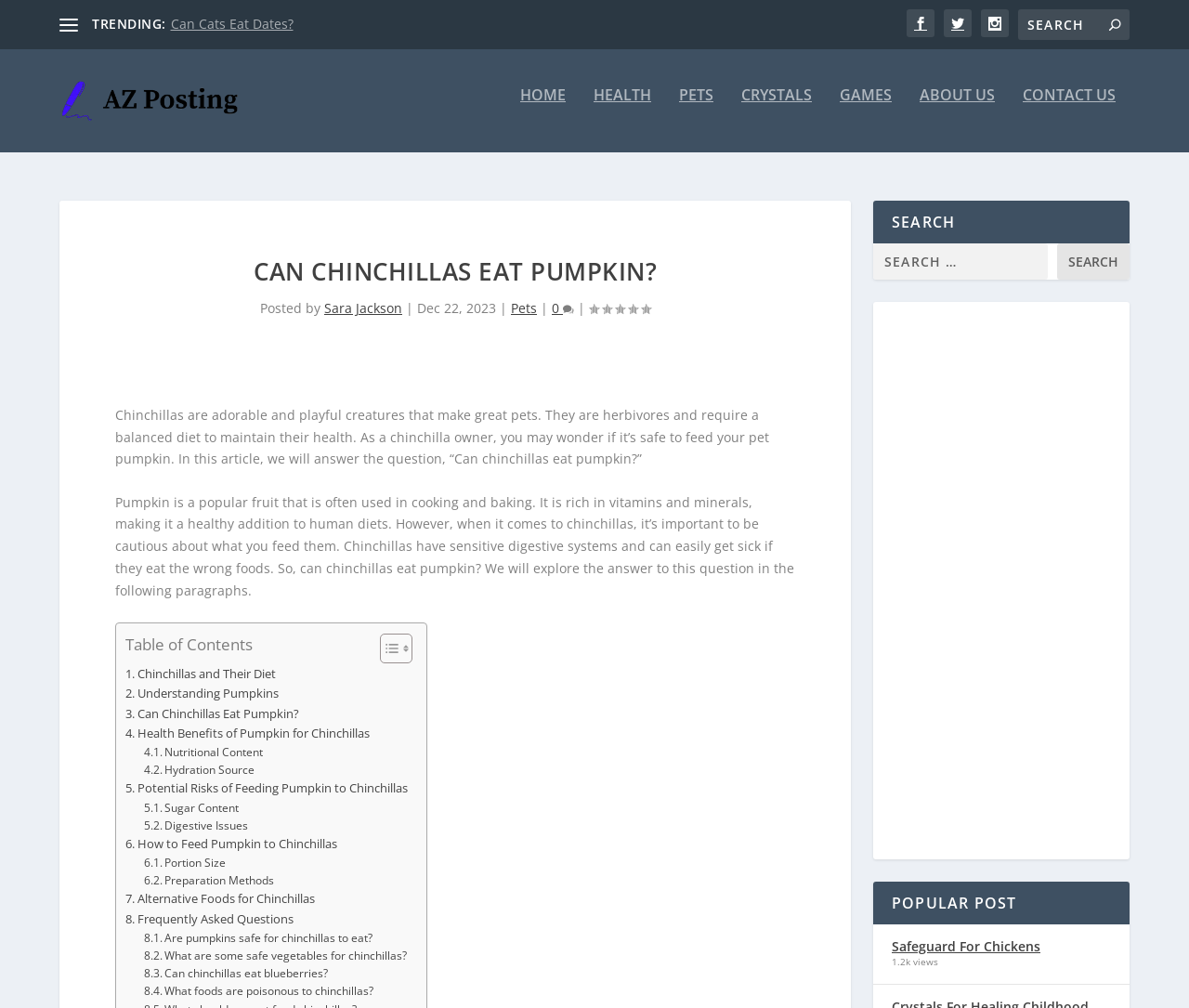What is the rating of the current article?
Refer to the image and give a detailed answer to the query.

The rating of the current article can be found by looking at the section below the main heading, where it says 'Rating: 0.00'. This indicates that the rating of the article is 0.00.